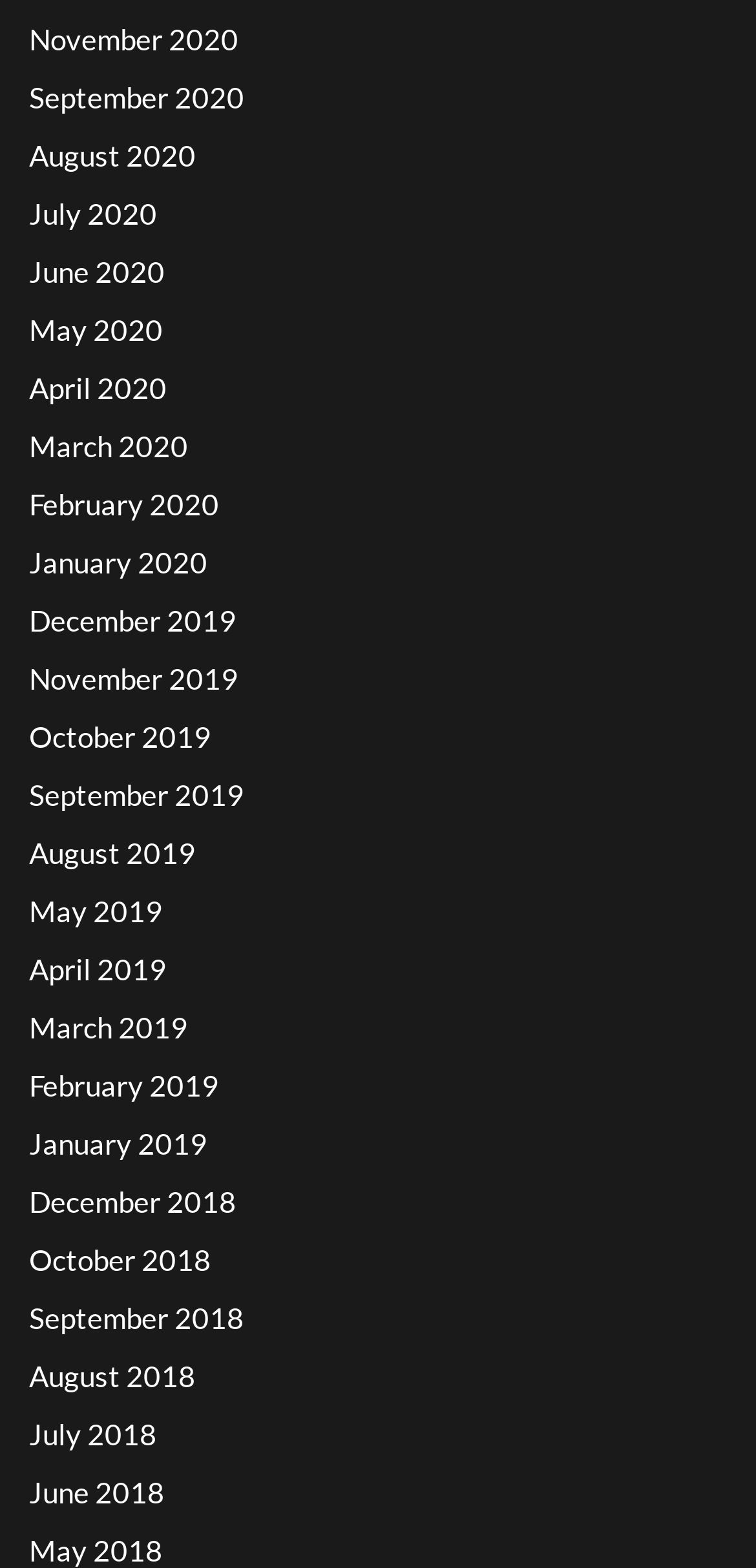Provide a one-word or one-phrase answer to the question:
What is the latest month listed on the webpage?

November 2020